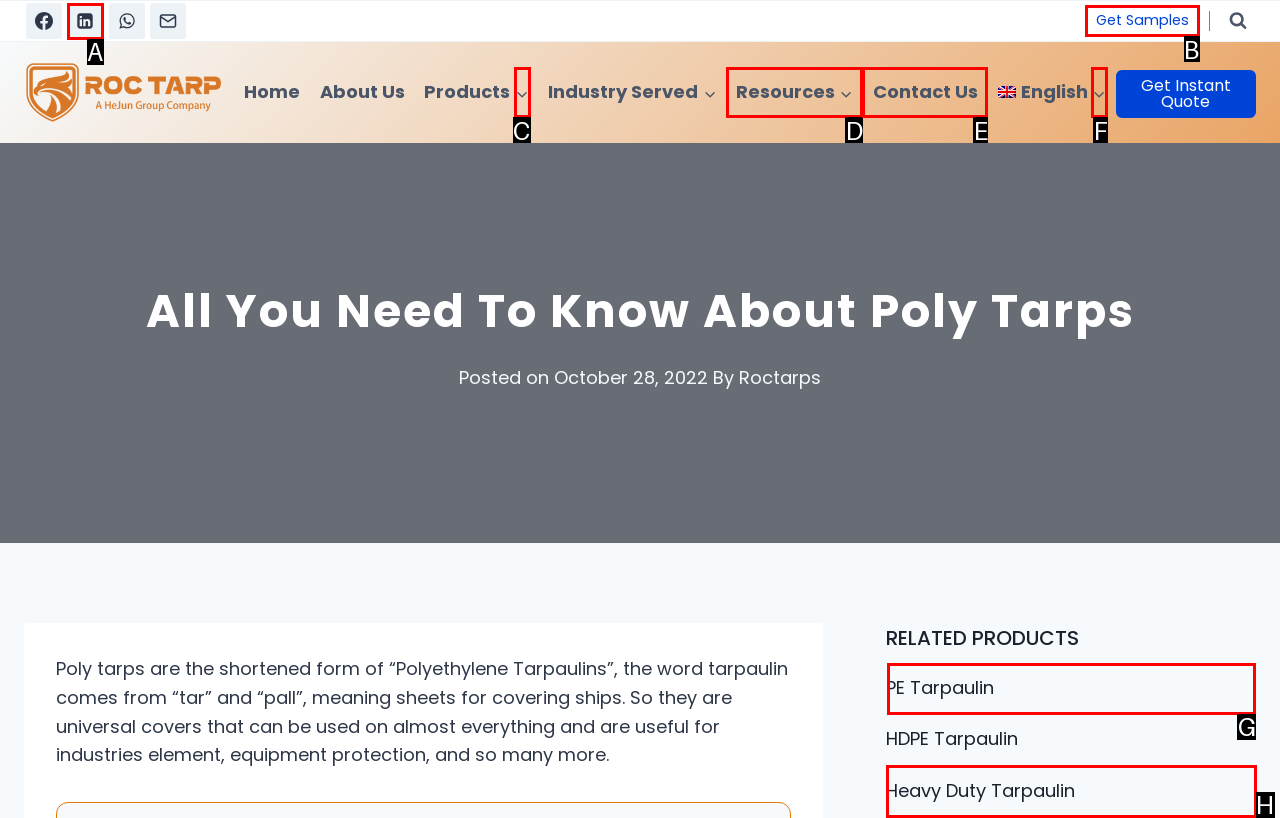Find the correct option to complete this instruction: Learn about PE Tarpaulin. Reply with the corresponding letter.

G